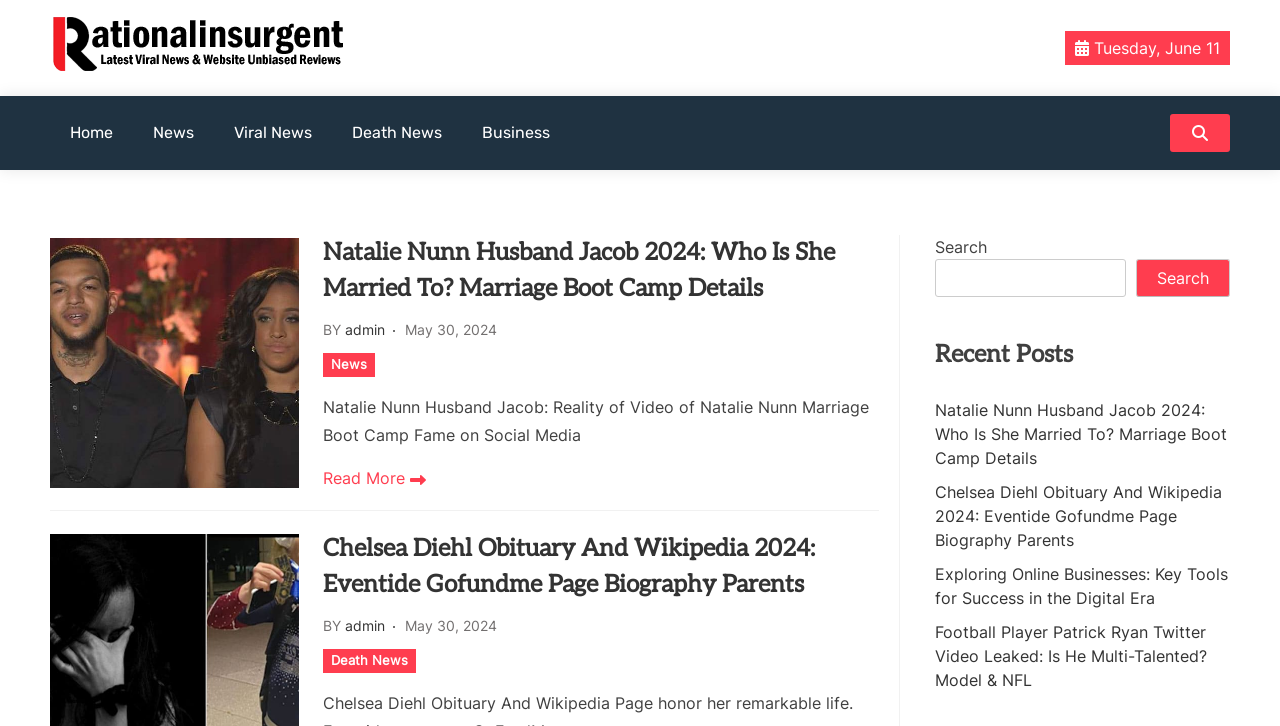How many recent posts are listed on the webpage?
Refer to the image and provide a thorough answer to the question.

I found the answer by looking at the recent posts section, where there are four links to different articles. Therefore, there are four recent posts listed on the webpage.